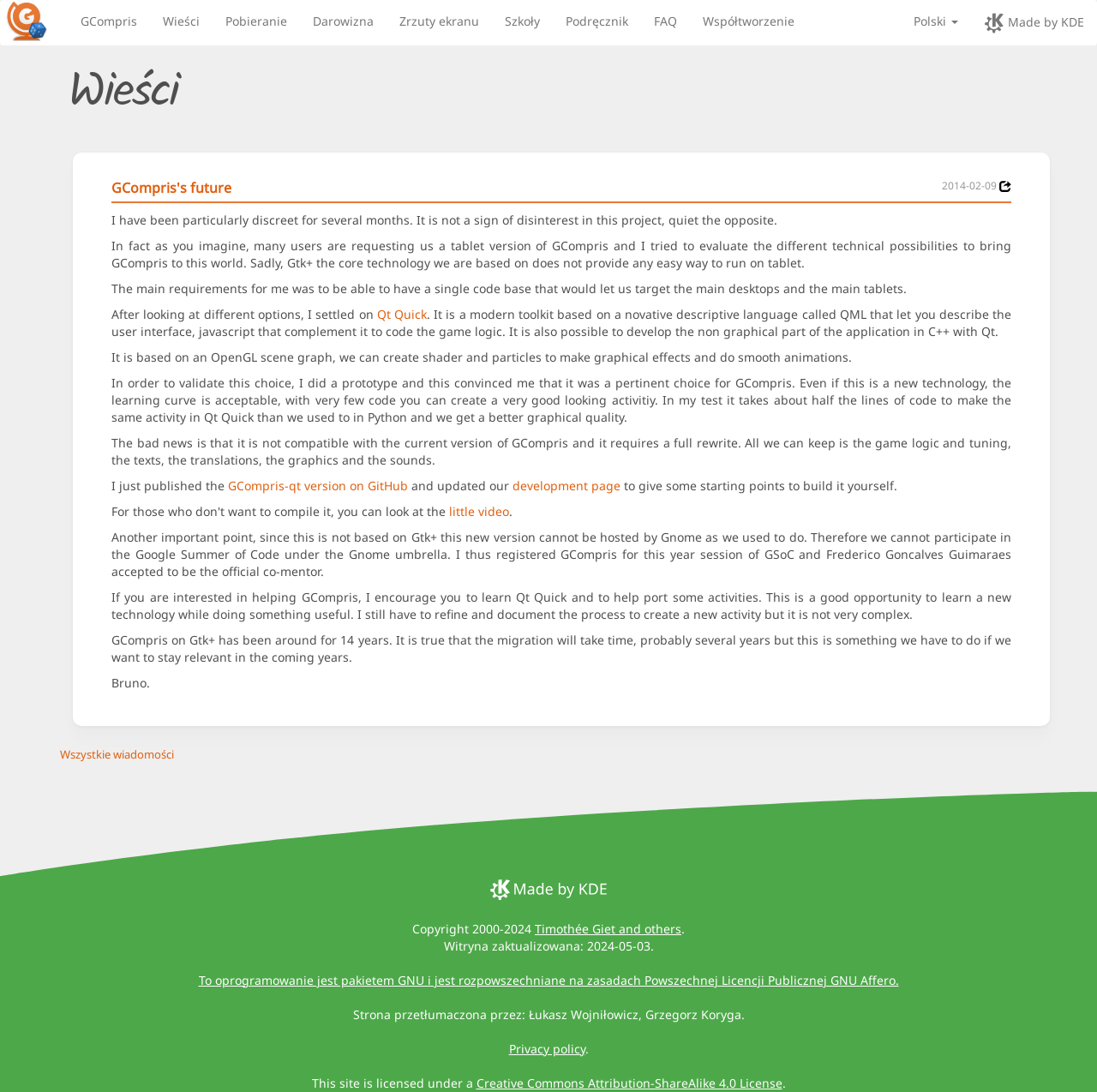What is the current status of GCompris on Gtk+?
Based on the content of the image, thoroughly explain and answer the question.

Based on the webpage, the current status of GCompris on Gtk+ is that it is not compatible, as stated in the text 'The bad news is that it is not compatible with the current version of GCompris and it requires a full rewrite'.